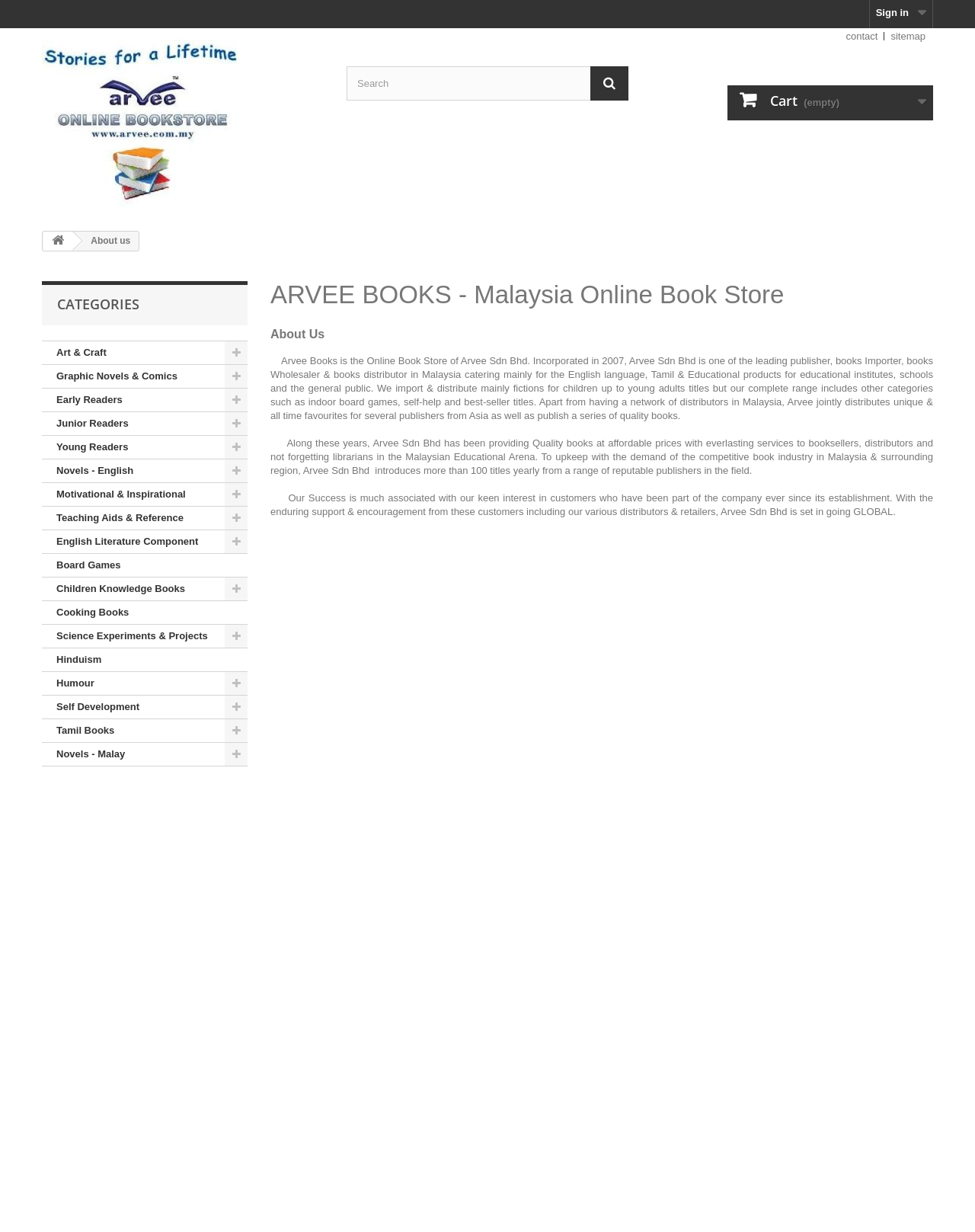What type of products does Arvee Sdn Bhd cater to?
Using the image, elaborate on the answer with as much detail as possible.

According to the text, Arvee Sdn Bhd is one of the leading publisher, books Importer, books Wholesaler & books distributor in Malaysia catering mainly for the English language, Tamil & Educational products for educational institutes, schools and the general public.